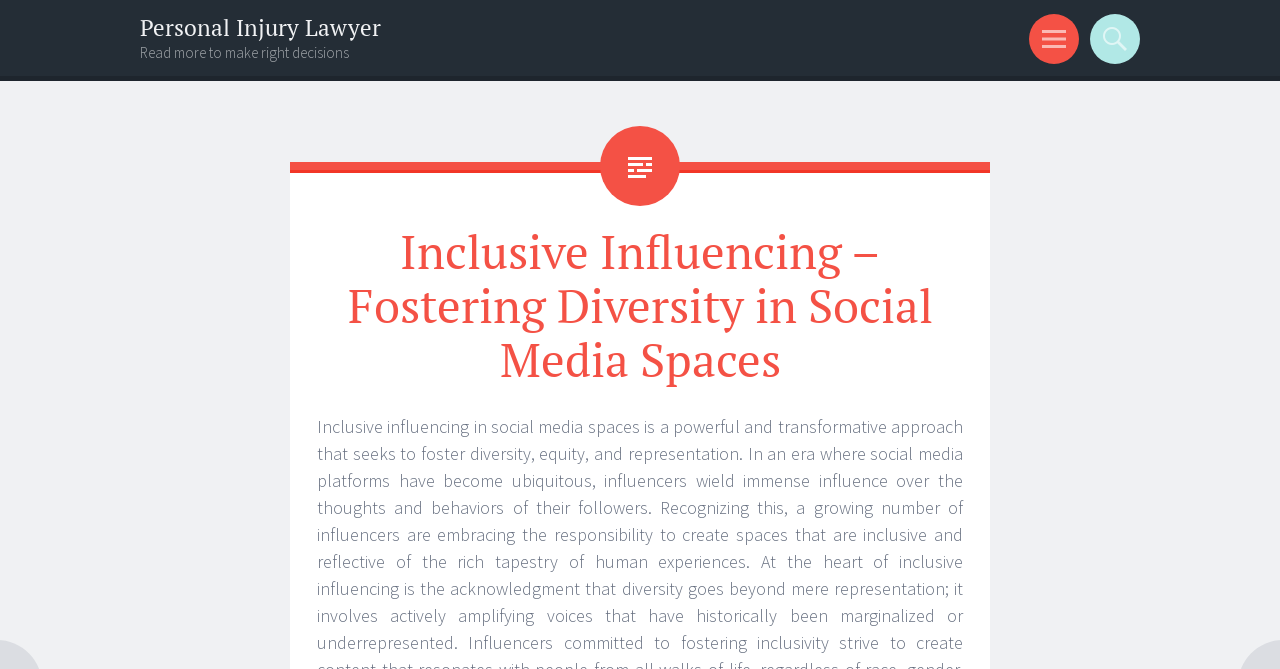What is the call-to-action on the webpage?
Craft a detailed and extensive response to the question.

The call-to-action on the webpage is 'Read more to make right decisions', which is a heading element that encourages users to read further to make informed decisions.